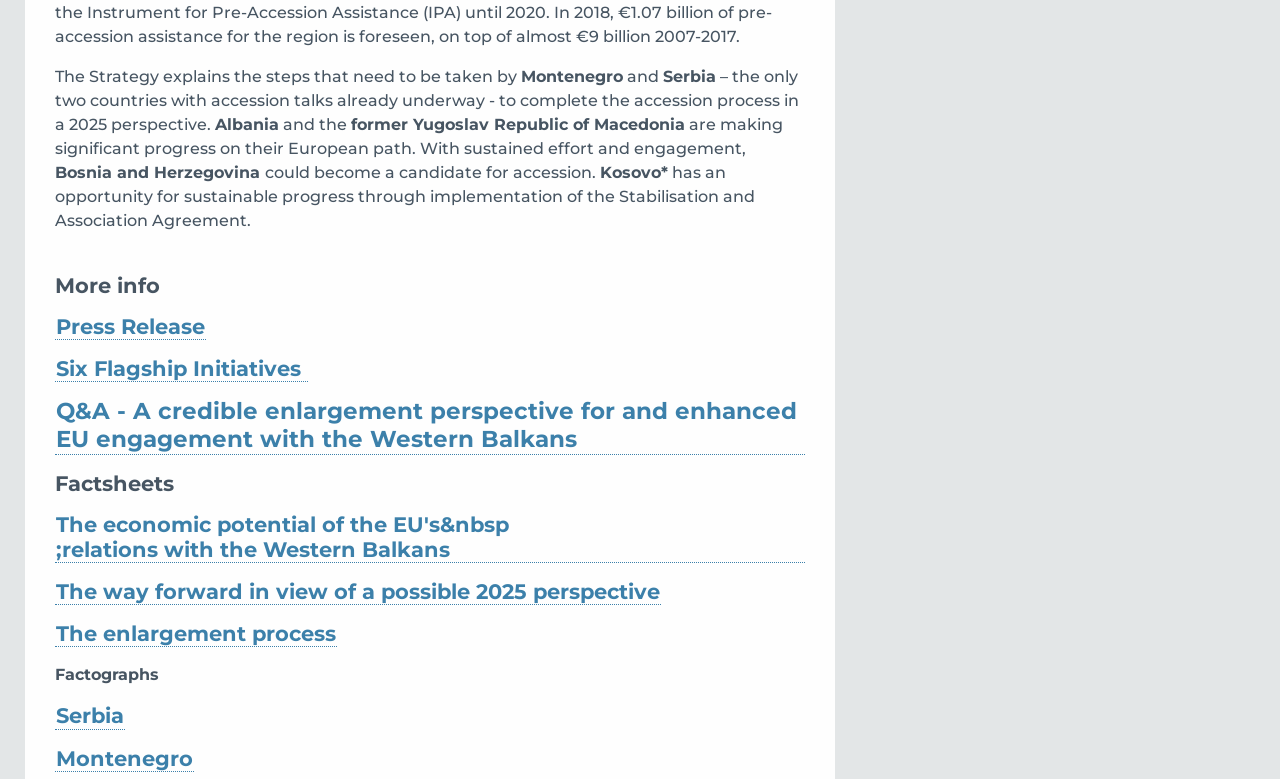Provide the bounding box coordinates for the area that should be clicked to complete the instruction: "Learn about the economic potential of EU's relations with Western Balkans".

[0.043, 0.657, 0.629, 0.723]